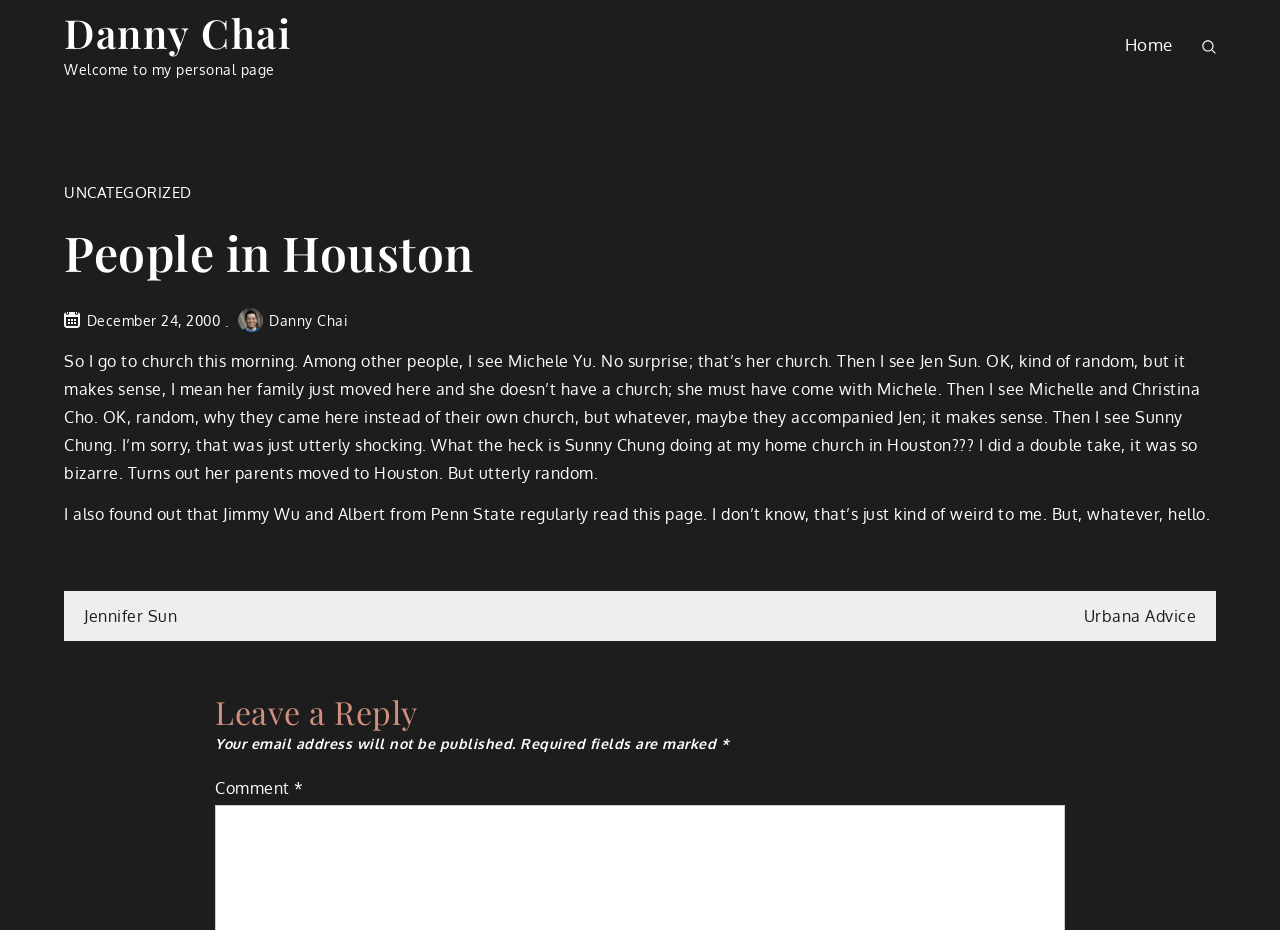Give a concise answer using only one word or phrase for this question:
What is the topic of the article?

People in Houston